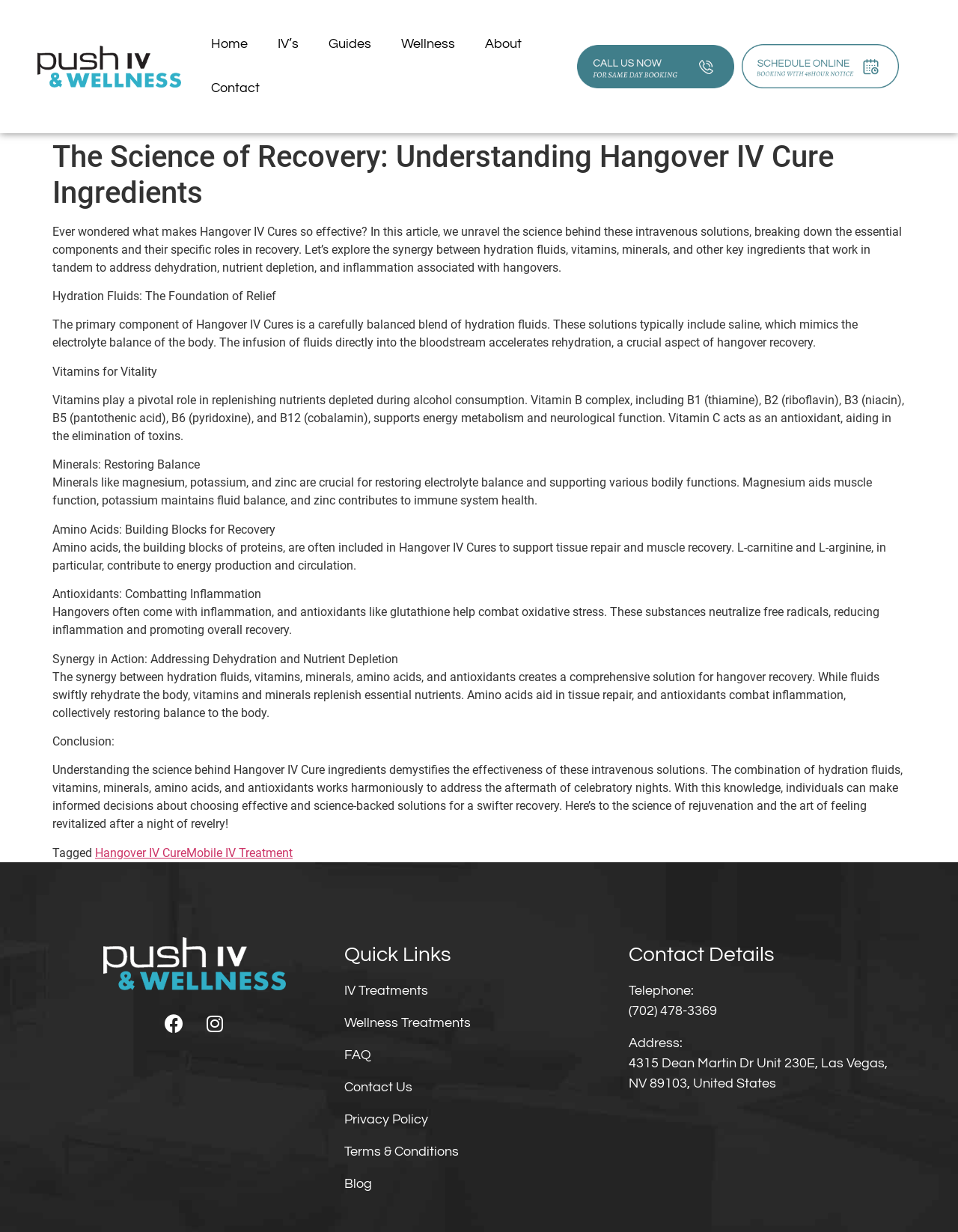What is the purpose of amino acids in Hangover IV Cures?
Look at the image and construct a detailed response to the question.

According to the webpage, amino acids, such as L-carnitine and L-arginine, are included in Hangover IV Cures to support tissue repair and muscle recovery, contributing to energy production and circulation.